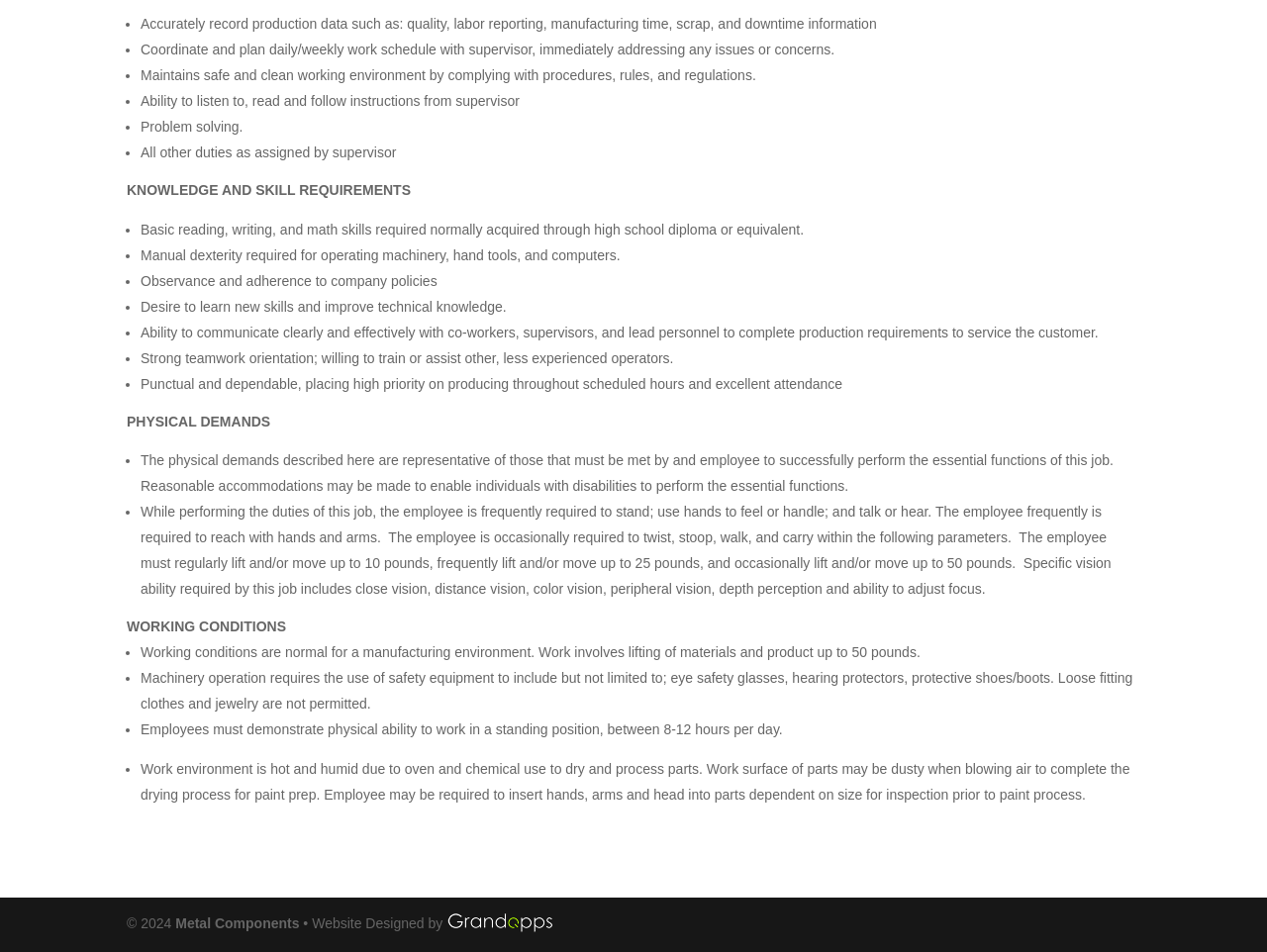Provide the bounding box coordinates for the UI element described in this sentence: "Metal Components". The coordinates should be four float values between 0 and 1, i.e., [left, top, right, bottom].

[0.138, 0.962, 0.236, 0.978]